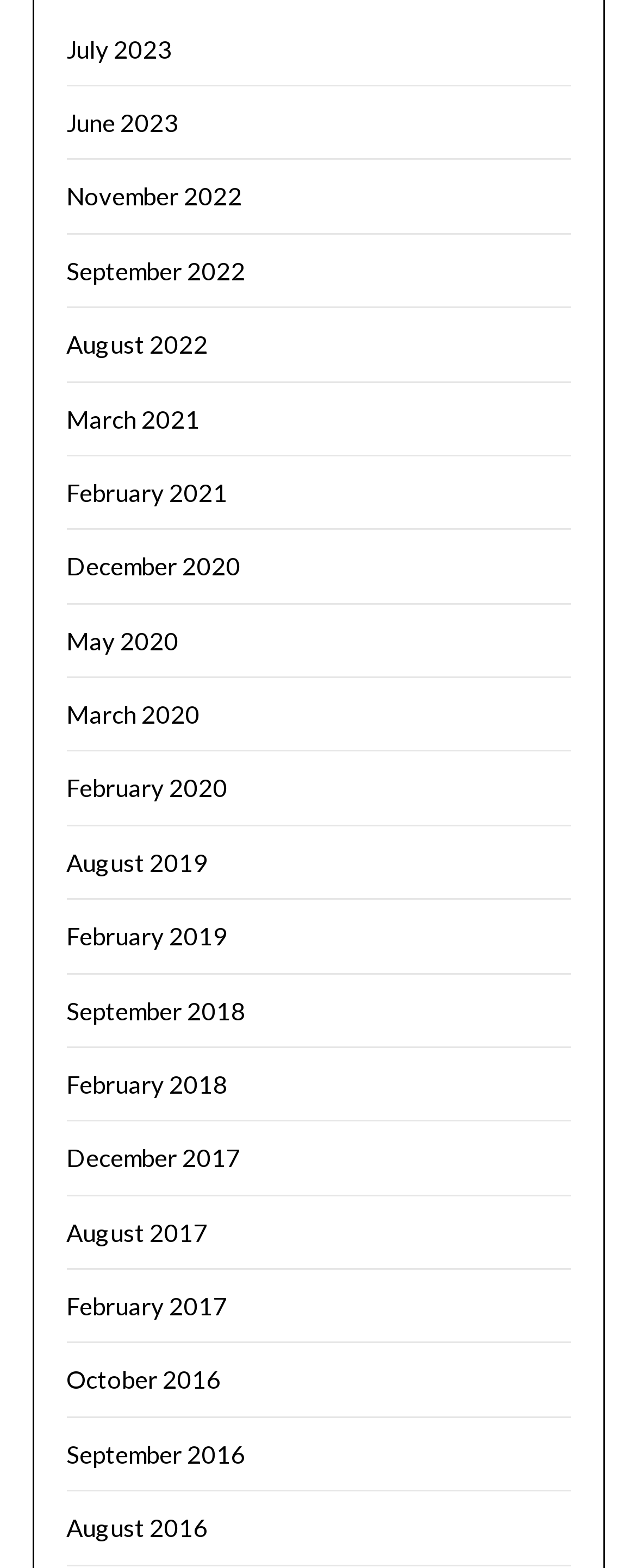Respond to the following query with just one word or a short phrase: 
How many months are listed from 2020?

3